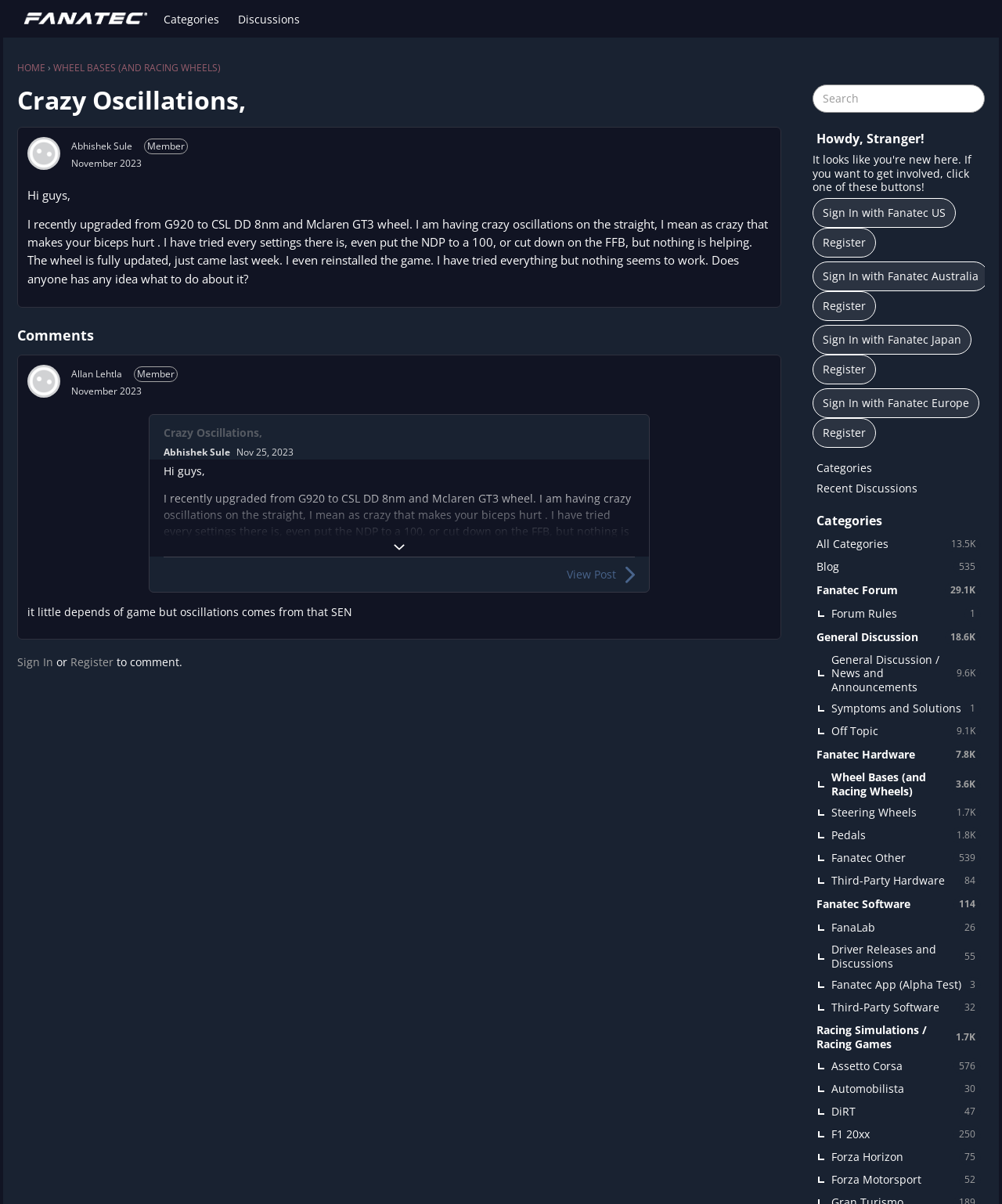Find the bounding box of the element with the following description: "1 Symptoms and Solutions". The coordinates must be four float numbers between 0 and 1, formatted as [left, top, right, bottom].

[0.811, 0.579, 0.983, 0.598]